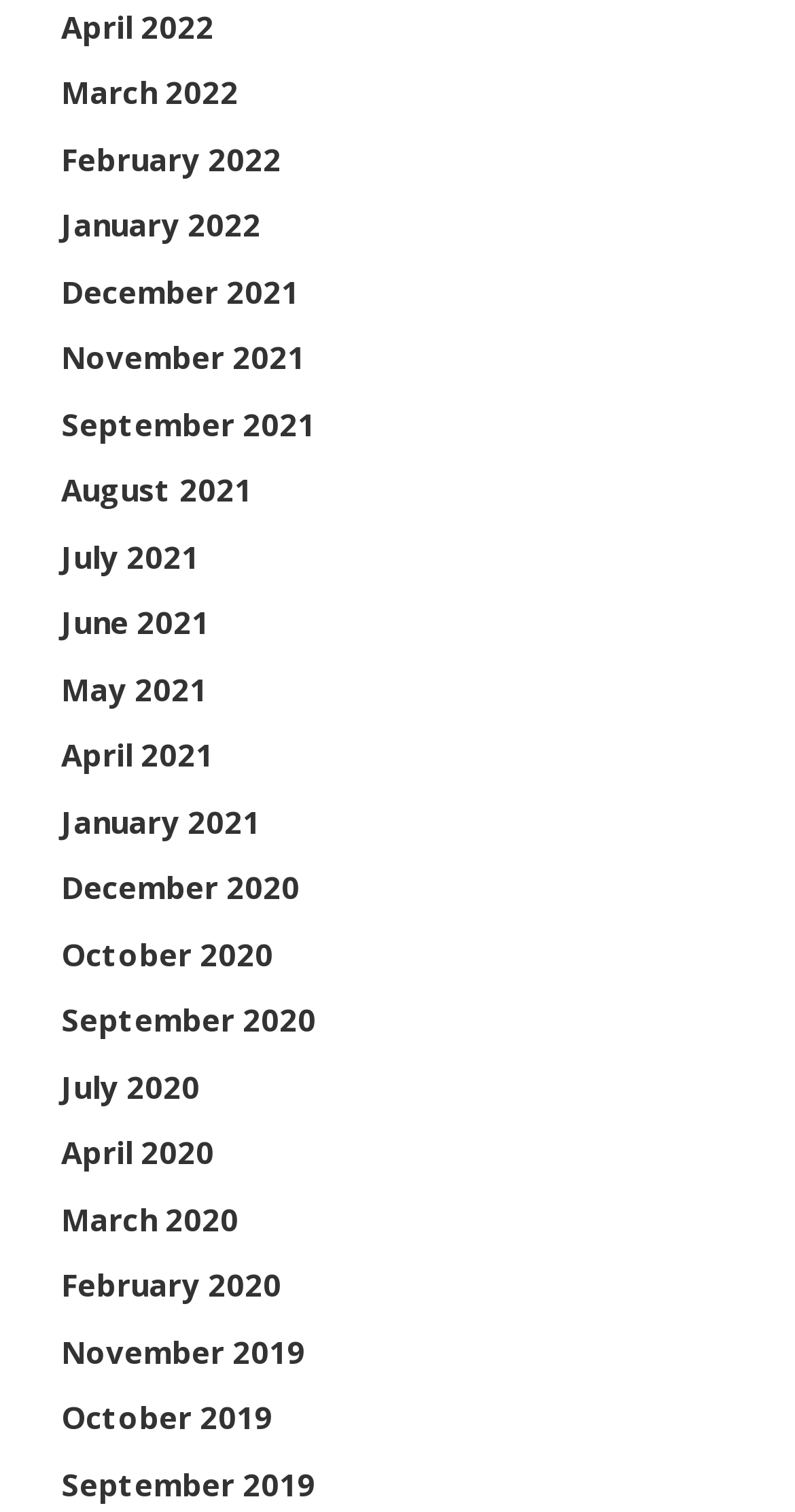Please specify the coordinates of the bounding box for the element that should be clicked to carry out this instruction: "view September 2020". The coordinates must be four float numbers between 0 and 1, formatted as [left, top, right, bottom].

[0.077, 0.661, 0.397, 0.688]